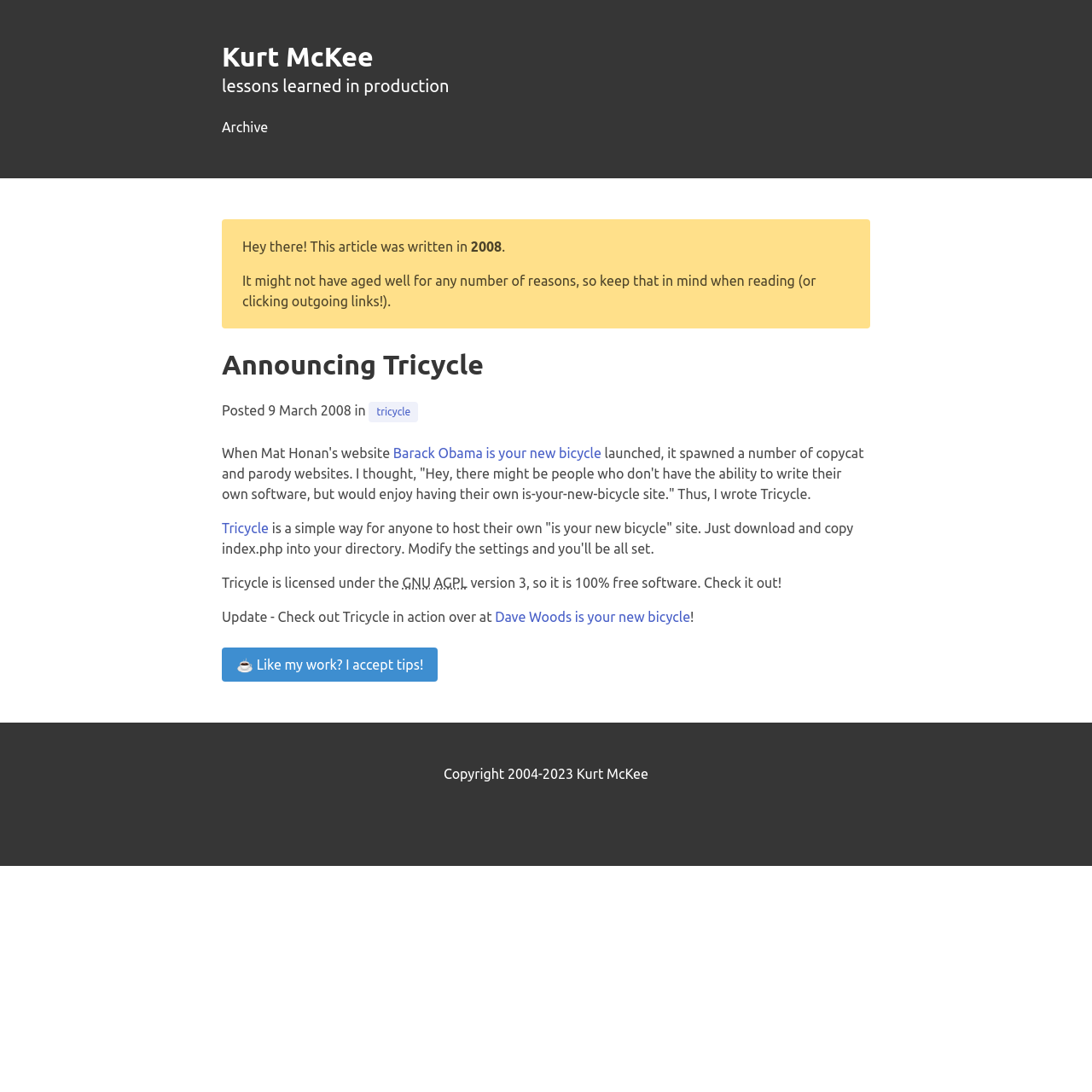What is the name of the website that inspired Tricycle?
From the image, provide a succinct answer in one word or a short phrase.

Barack Obama is your new bicycle